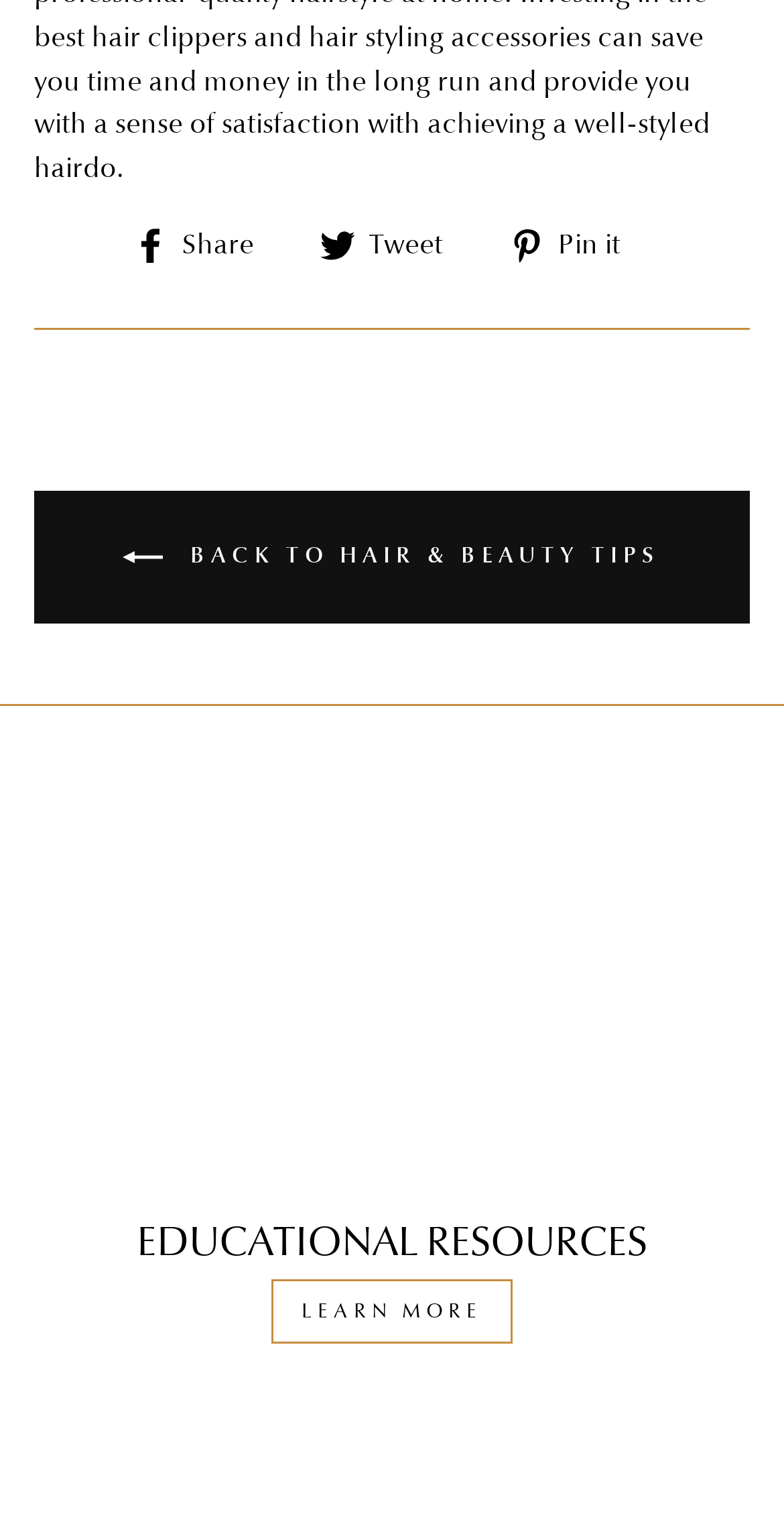Identify the bounding box coordinates for the UI element described as follows: Pin it Pin on Pinterest. Use the format (top-left x, top-left y, bottom-right x, bottom-right y) and ensure all values are floating point numbers between 0 and 1.

[0.65, 0.145, 0.83, 0.174]